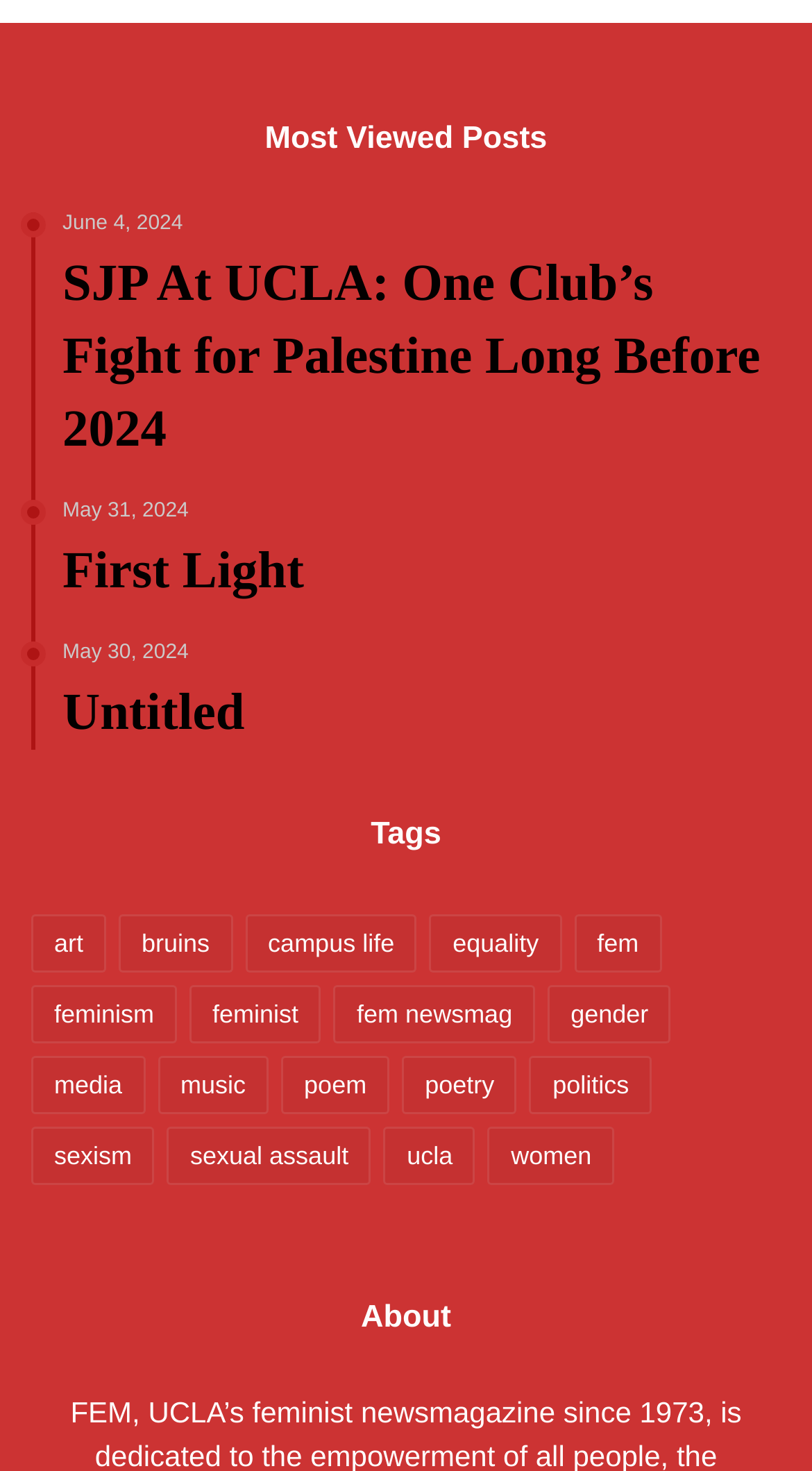Determine the bounding box coordinates for the clickable element to execute this instruction: "View the post titled SJP At UCLA: One Club’s Fight for Palestine Long Before 2024". Provide the coordinates as four float numbers between 0 and 1, i.e., [left, top, right, bottom].

[0.077, 0.145, 0.962, 0.318]